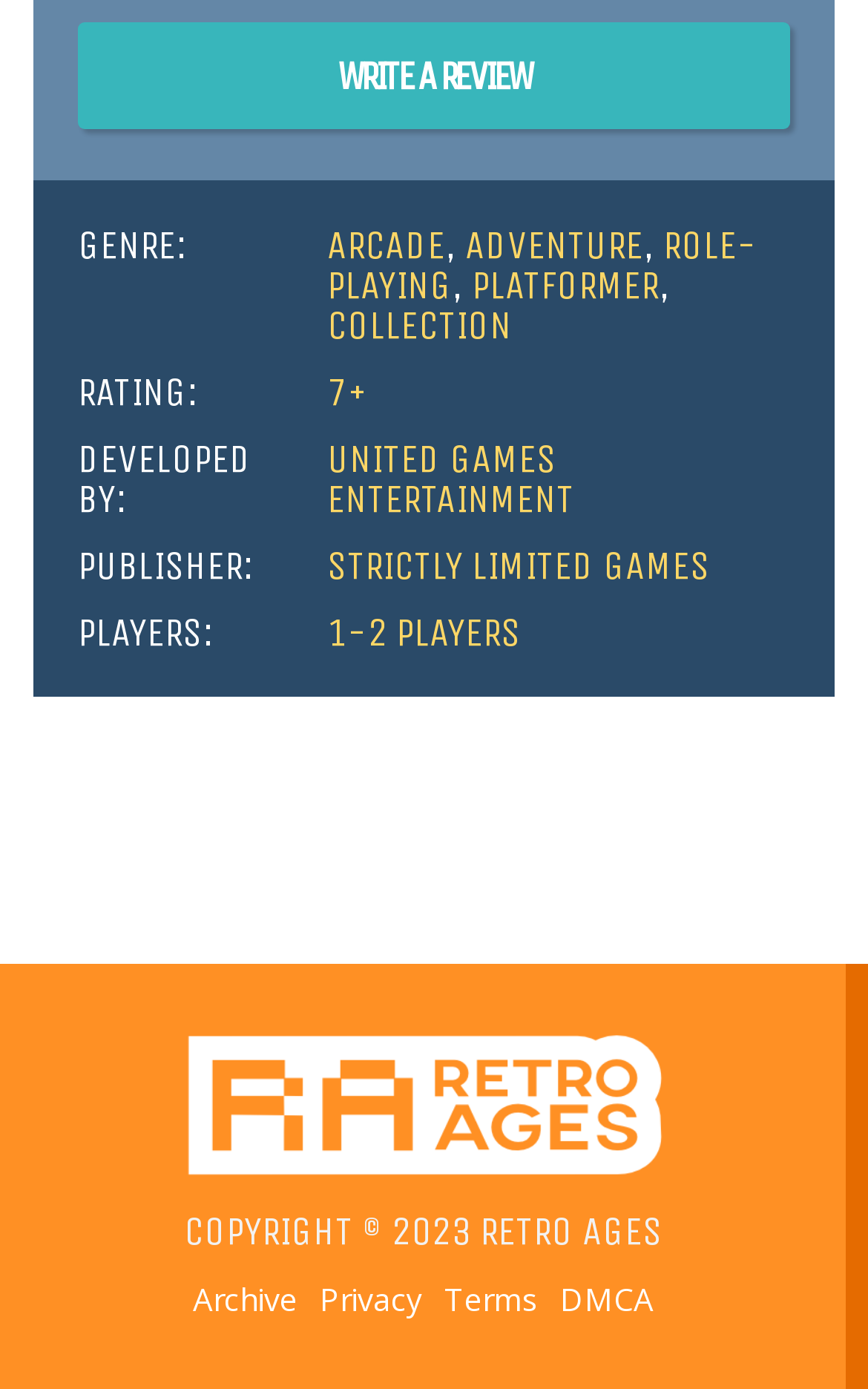Identify the bounding box coordinates for the UI element described as follows: "Archive". Ensure the coordinates are four float numbers between 0 and 1, formatted as [left, top, right, bottom].

[0.222, 0.925, 0.342, 0.947]